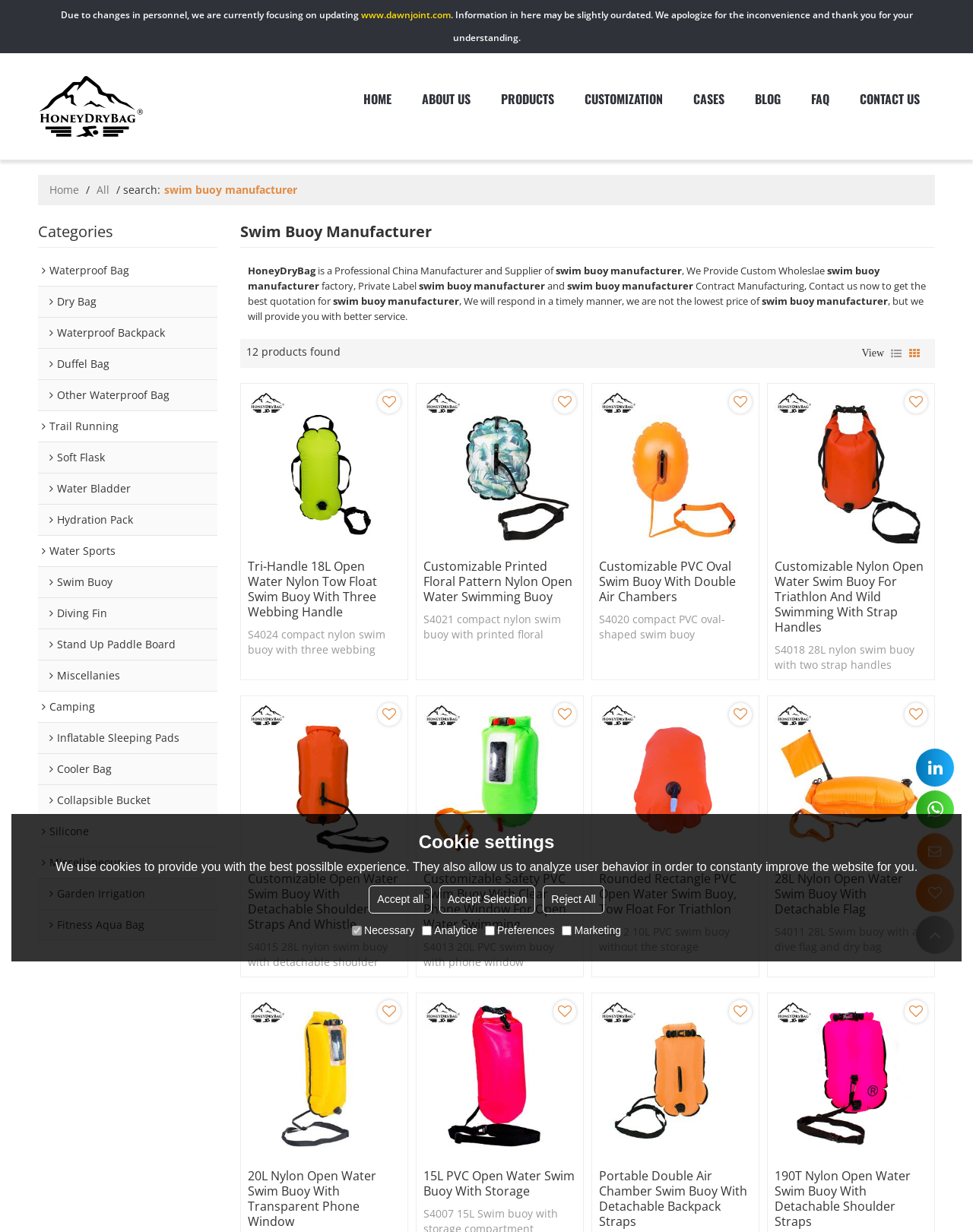Provide a thorough and detailed response to the question by examining the image: 
What is the company name of the swim buoy manufacturer?

I found the company name by looking at the top-left corner of the webpage, where it says 'Hangzhou Dawnjoint B&T Co. Ltd.' with an image next to it.